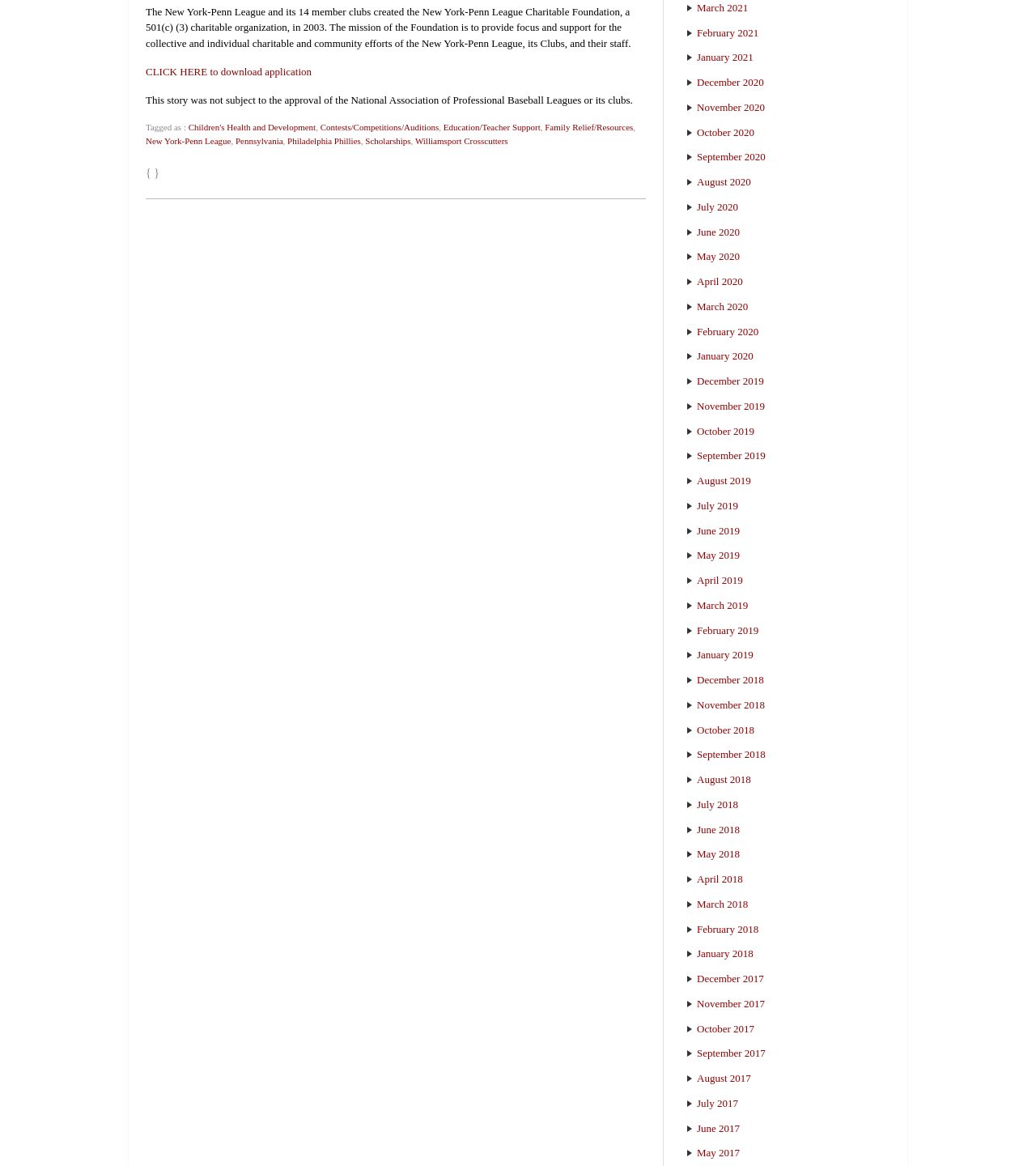How many months are listed in the webpage?
Can you offer a detailed and complete answer to this question?

The webpage lists 36 months, from March 2021 to May 2017, each with a corresponding link.